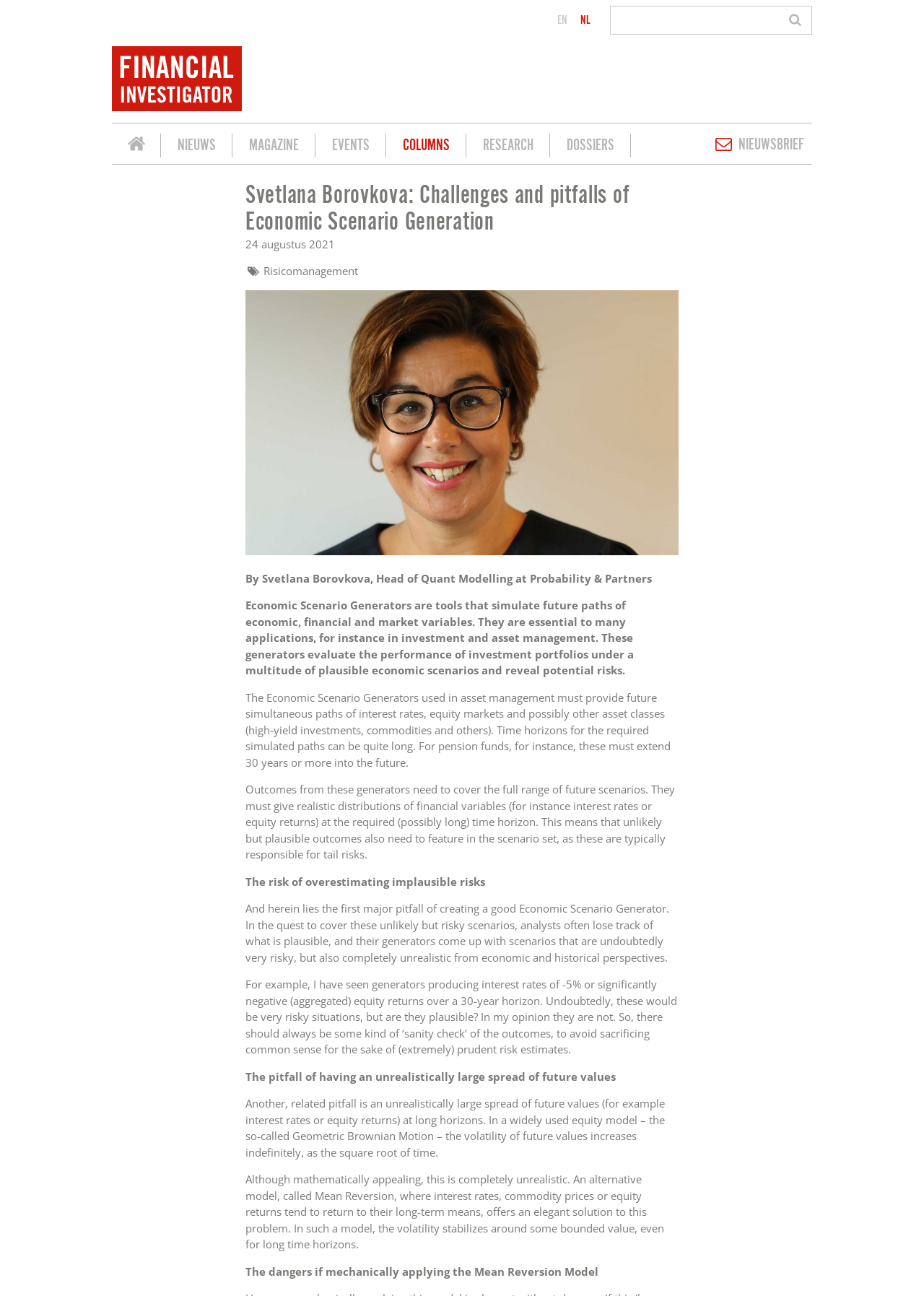Highlight the bounding box of the UI element that corresponds to this description: "Financial Investigator".

[0.121, 0.103, 0.174, 0.122]